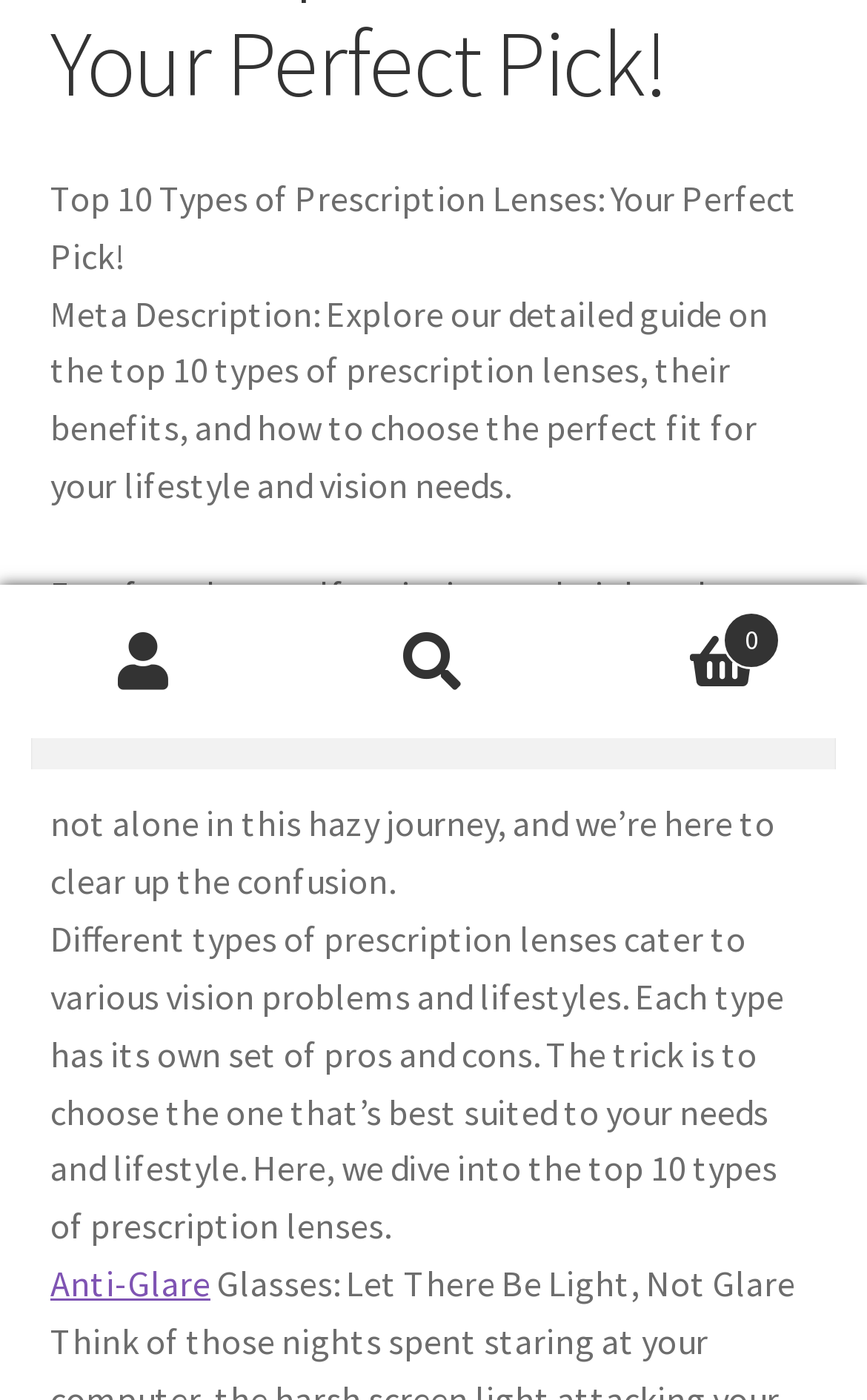Predict the bounding box of the UI element based on the description: "Glasses Face Shape". The coordinates should be four float numbers between 0 and 1, formatted as [left, top, right, bottom].

[0.058, 0.619, 0.942, 0.705]